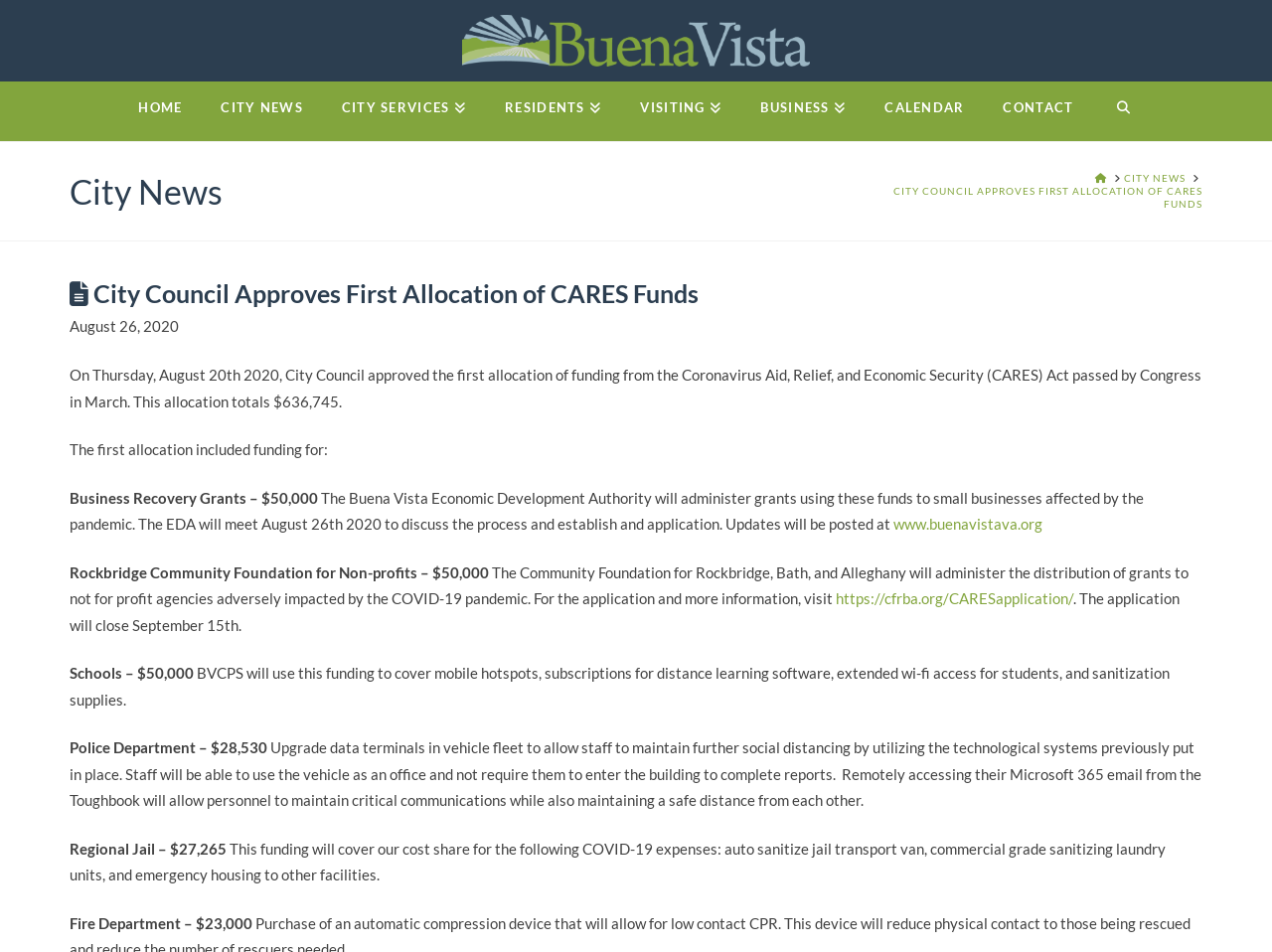Kindly determine the bounding box coordinates for the area that needs to be clicked to execute this instruction: "Read more about 'Business Recovery Grants'".

[0.055, 0.513, 0.25, 0.532]